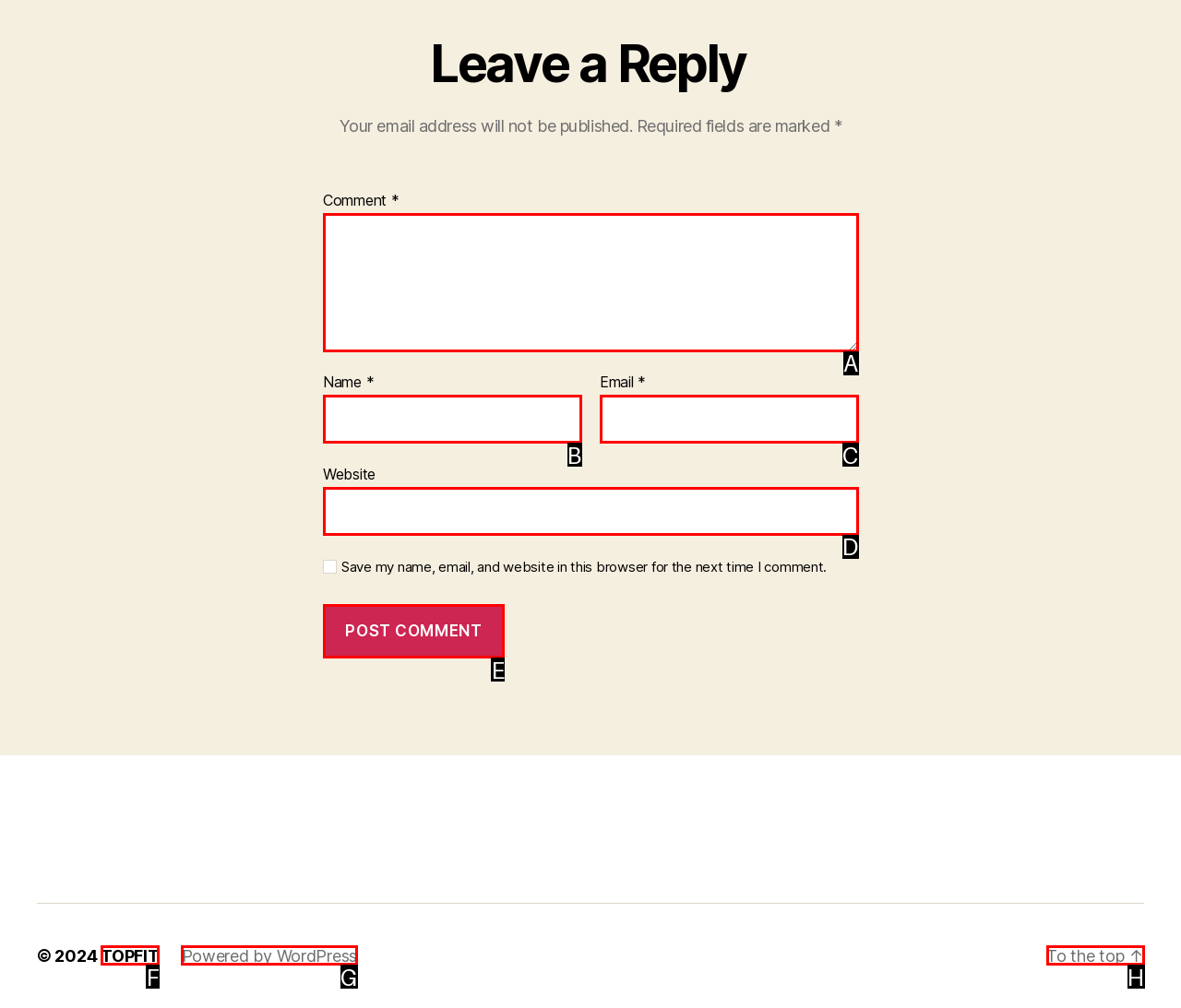Match the element description: parent_node: Name * name="author" to the correct HTML element. Answer with the letter of the selected option.

B